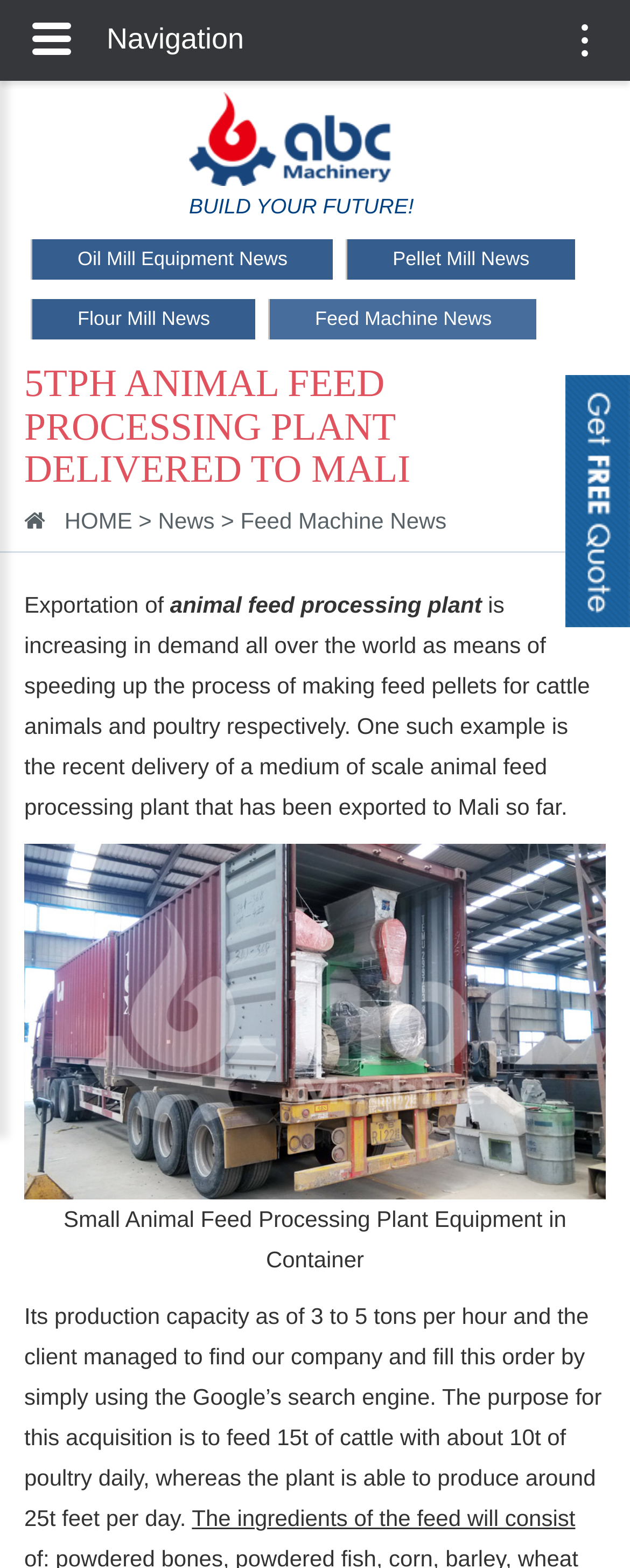How did the client find the company?
Using the screenshot, give a one-word or short phrase answer.

Using Google's search engine